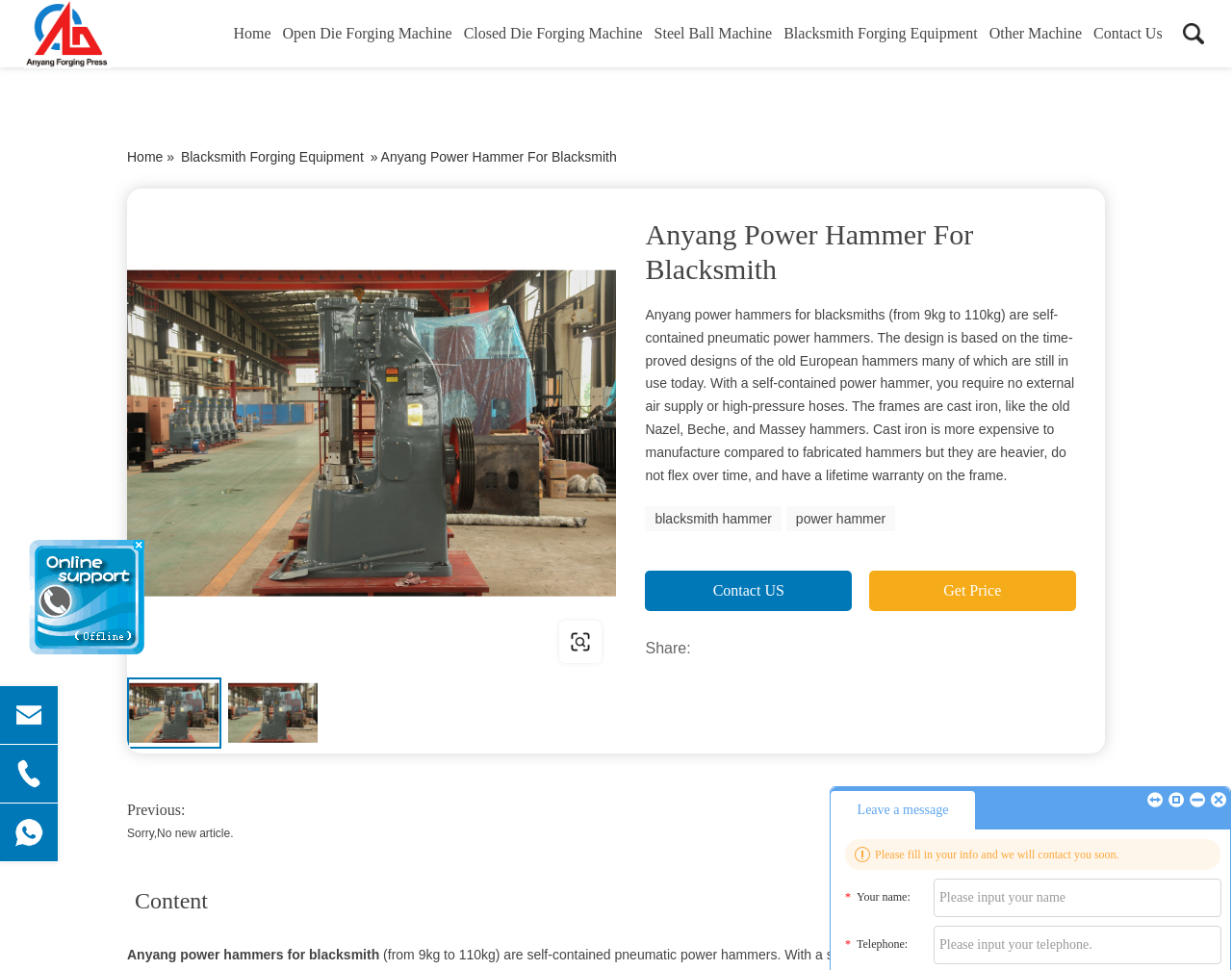How can users contact the manufacturer?
Carefully analyze the image and provide a thorough answer to the question.

The webpage provides a 'Contact Us' link, which allows users to get in touch with the manufacturer, Anyang Forging Press Machine Factory, to inquire about their products or services.